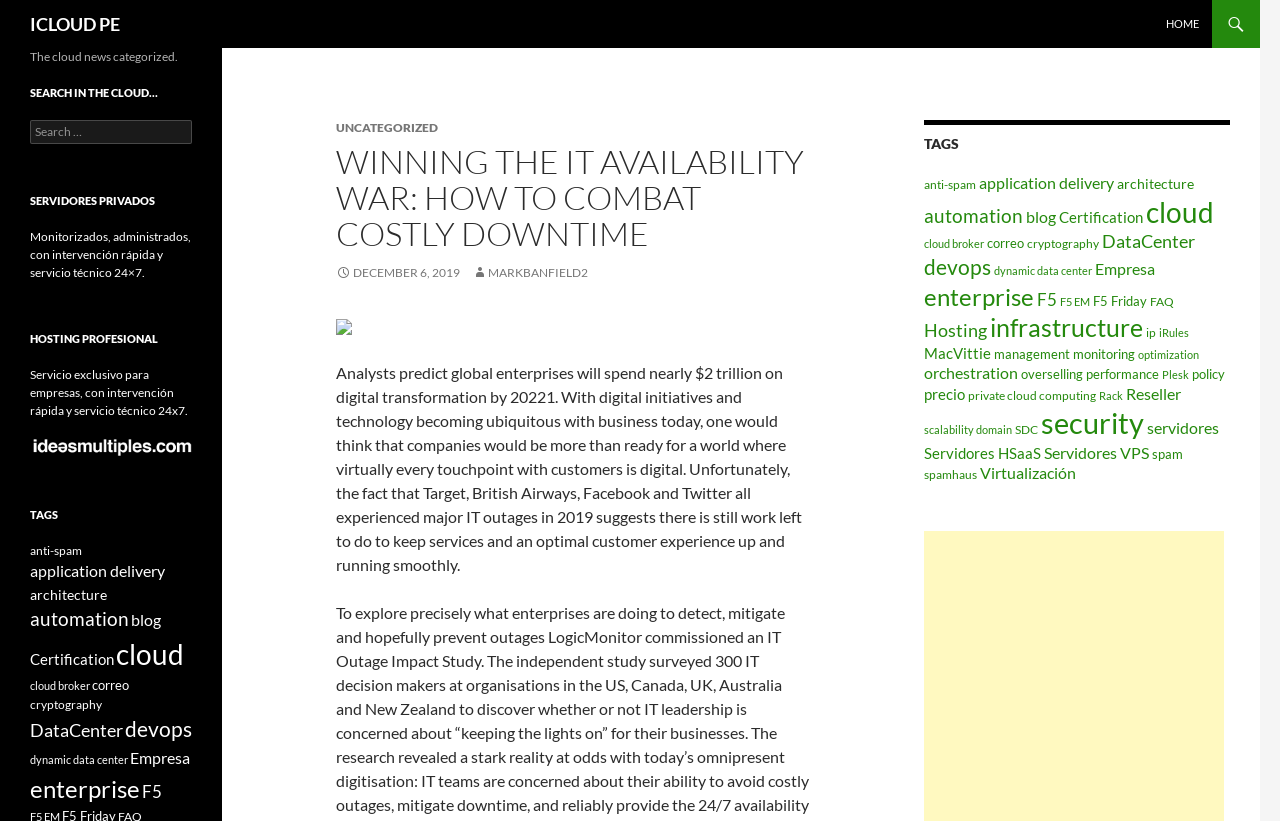Convey a detailed summary of the webpage, mentioning all key elements.

This webpage is about IT availability and combating costly downtime. At the top, there is a heading "ICLOUD PE" and a link to "HOME" at the top right corner. Below the heading, there is a header section with a title "WINNING THE IT AVAILABILITY WAR: HOW TO COMBAT COSTLY DOWNTIME" and a link to the date "DECEMBER 6, 2019" and the author "MARKBANFIELD2". 

To the left of the header section, there is an image. Below the header section, there is a block of text discussing the importance of digital transformation and the need to prevent IT outages. 

On the right side of the page, there is a section titled "TAGS" with a list of 35 links to various topics, including "anti-spam", "application delivery", "architecture", and "cloud". Each link has a number of items associated with it, ranging from 1 to 265.

At the bottom left of the page, there are three sections: "The cloud news categorized", "SEARCH IN THE CLOUD…", and "SERVIDORES PRIVADOS". The "SEARCH IN THE CLOUD…" section has a search box with a label "Search for:". Below this section, there are two links to "SERVIDORES PRIVADOS" and "HOSTING PROFESIONAL" with brief descriptions. There is also an image and another link at the bottom left corner. Finally, there is a "TAGS" section at the bottom left with the same list of links as the one on the right side of the page.